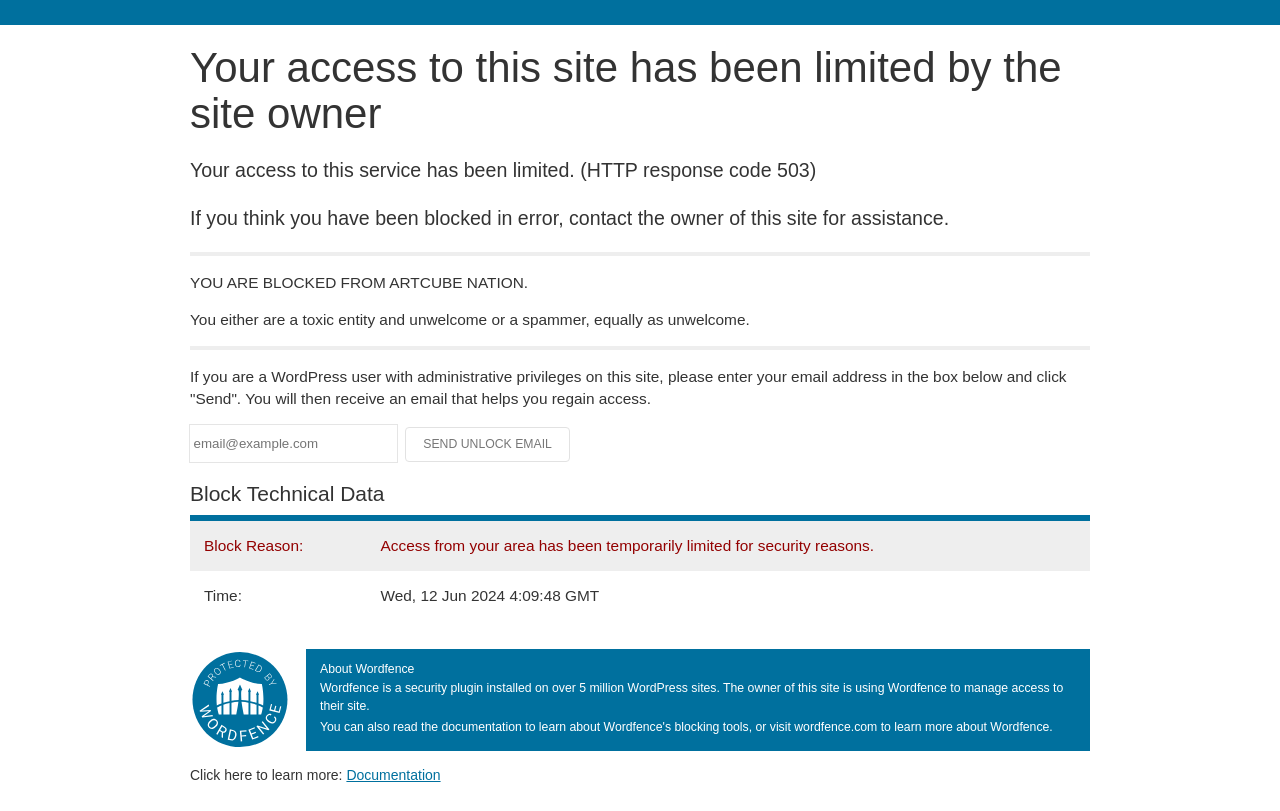What is the purpose of the email input field?
Could you answer the question in a detailed manner, providing as much information as possible?

The email input field is used to enter an email address to receive an unlock email, which helps the user regain access to the site, as described in the instructions above the input field.